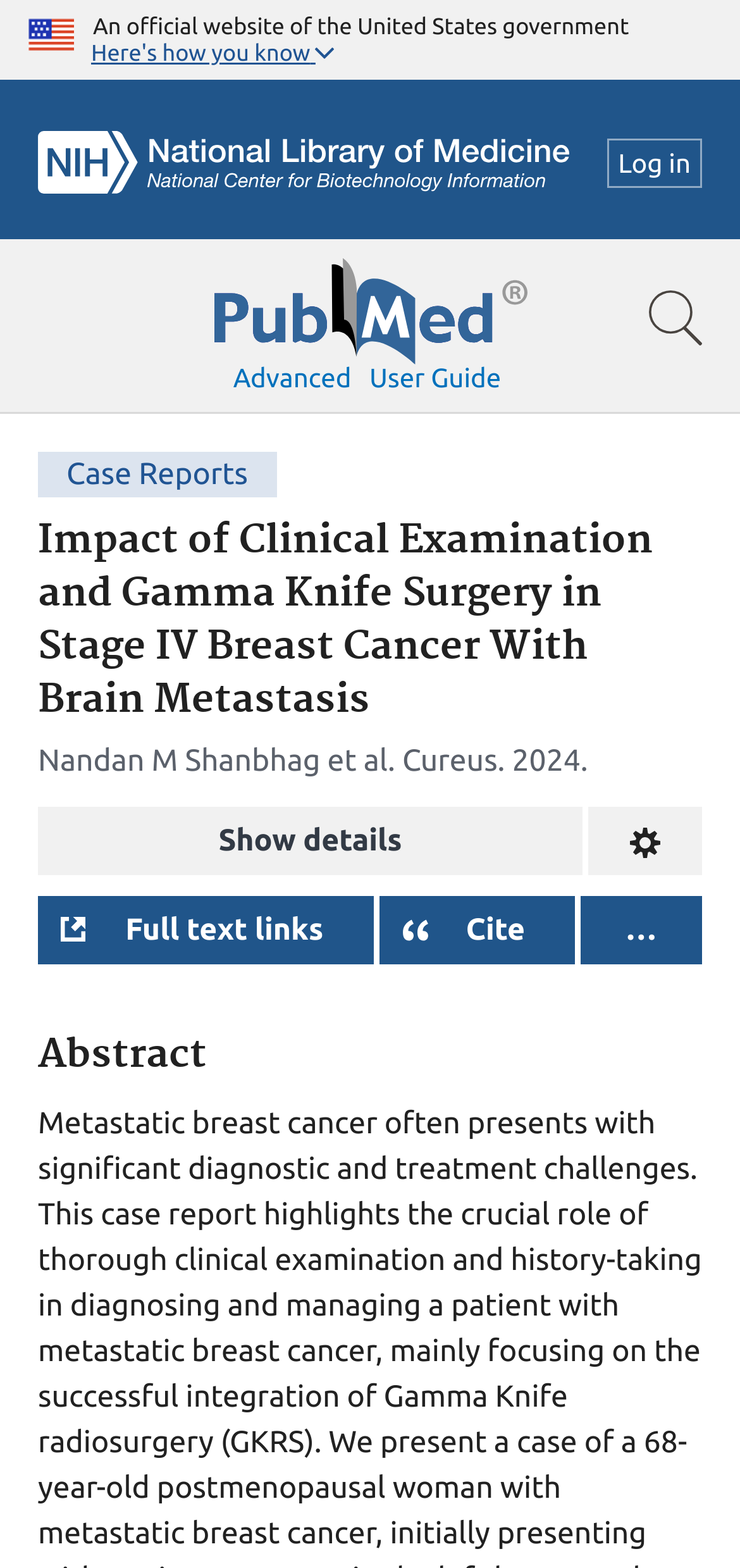Locate the bounding box of the user interface element based on this description: "Advanced".

[0.315, 0.231, 0.475, 0.251]